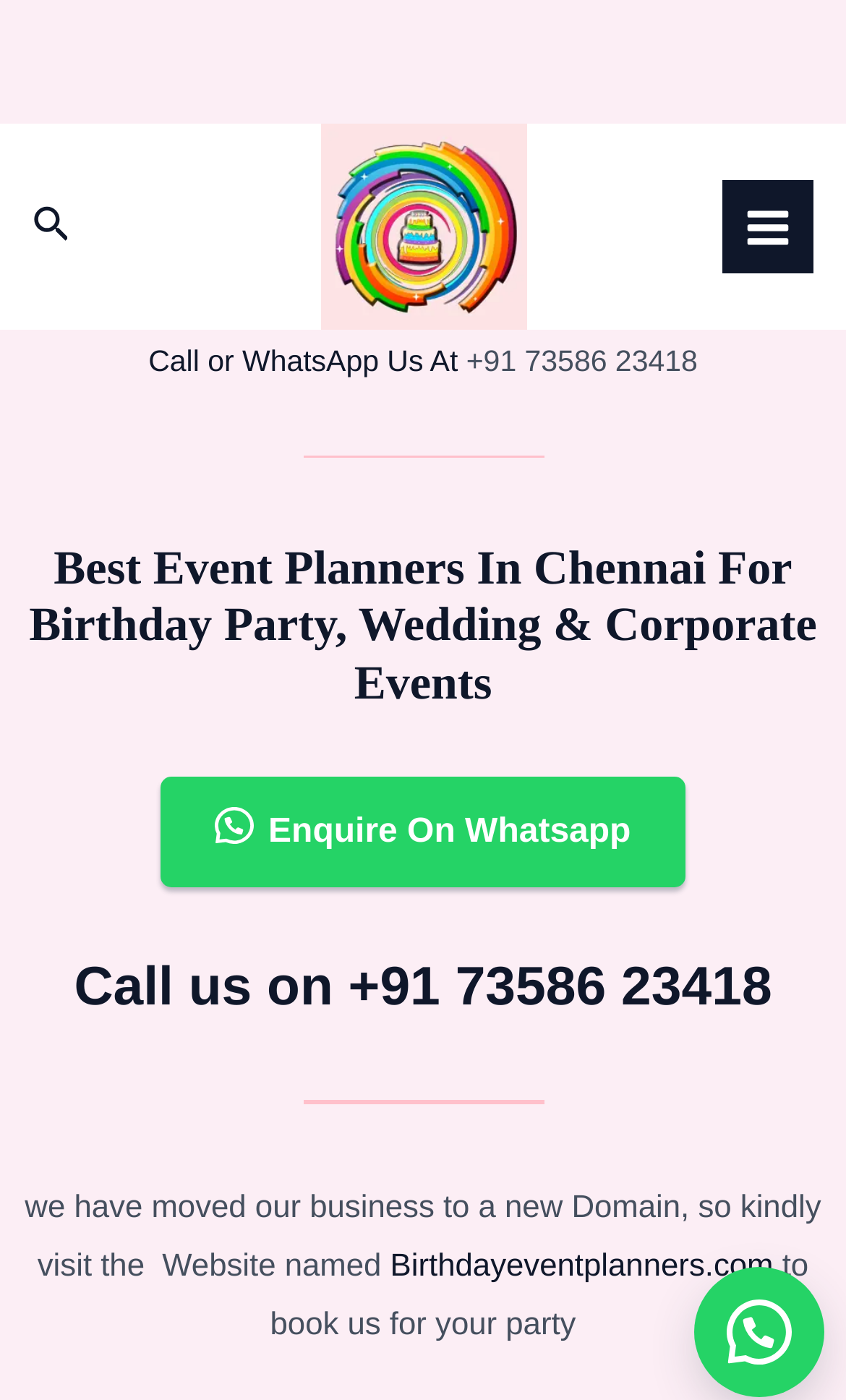Based on the element description, predict the bounding box coordinates (top-left x, top-left y, bottom-right x, bottom-right y) for the UI element in the screenshot: Enquire On Whatsapp

[0.19, 0.555, 0.81, 0.634]